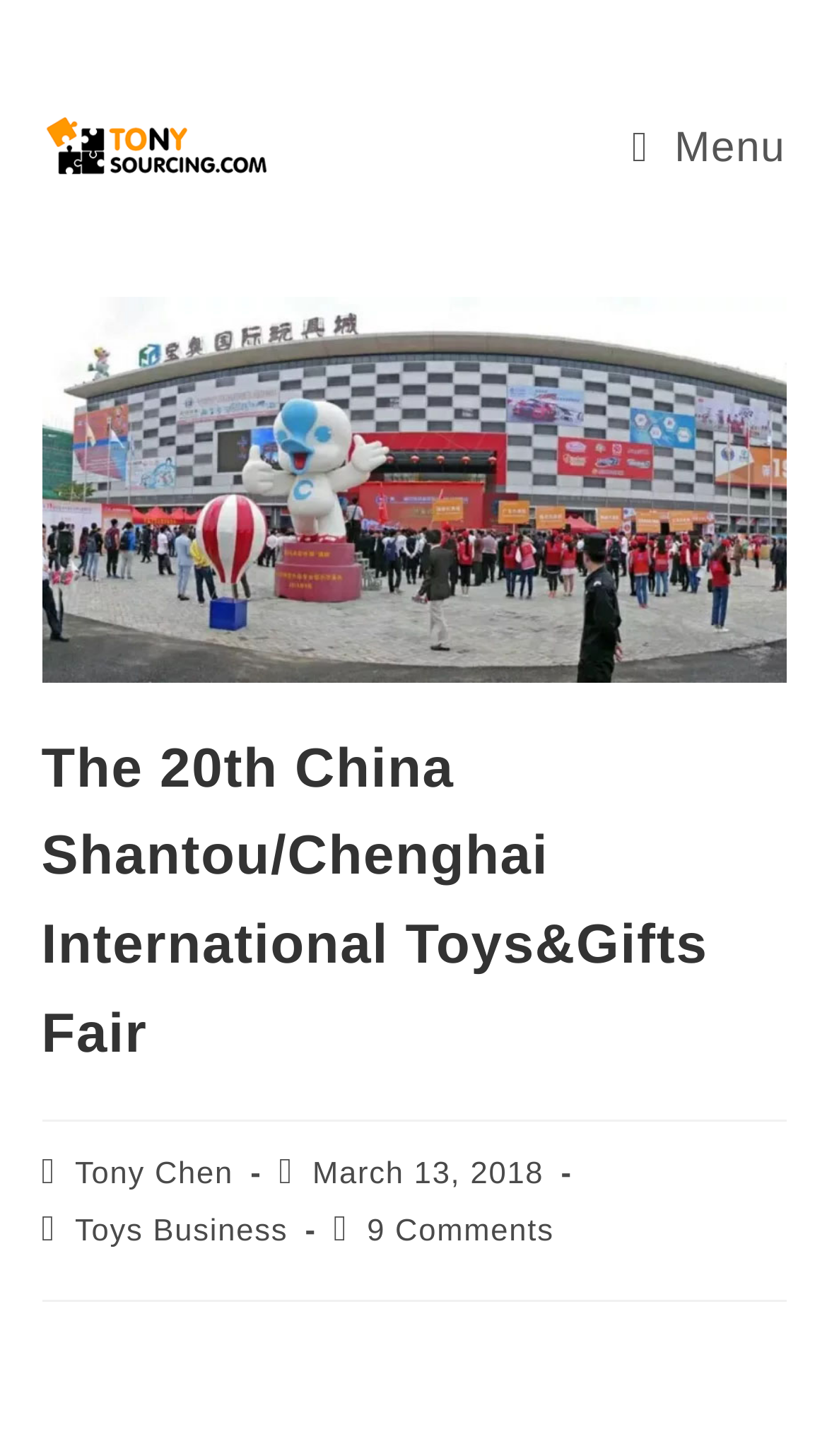Kindly respond to the following question with a single word or a brief phrase: 
What is the name of the fair?

China Shantou/Chenghai International Toys&Gifts Fair